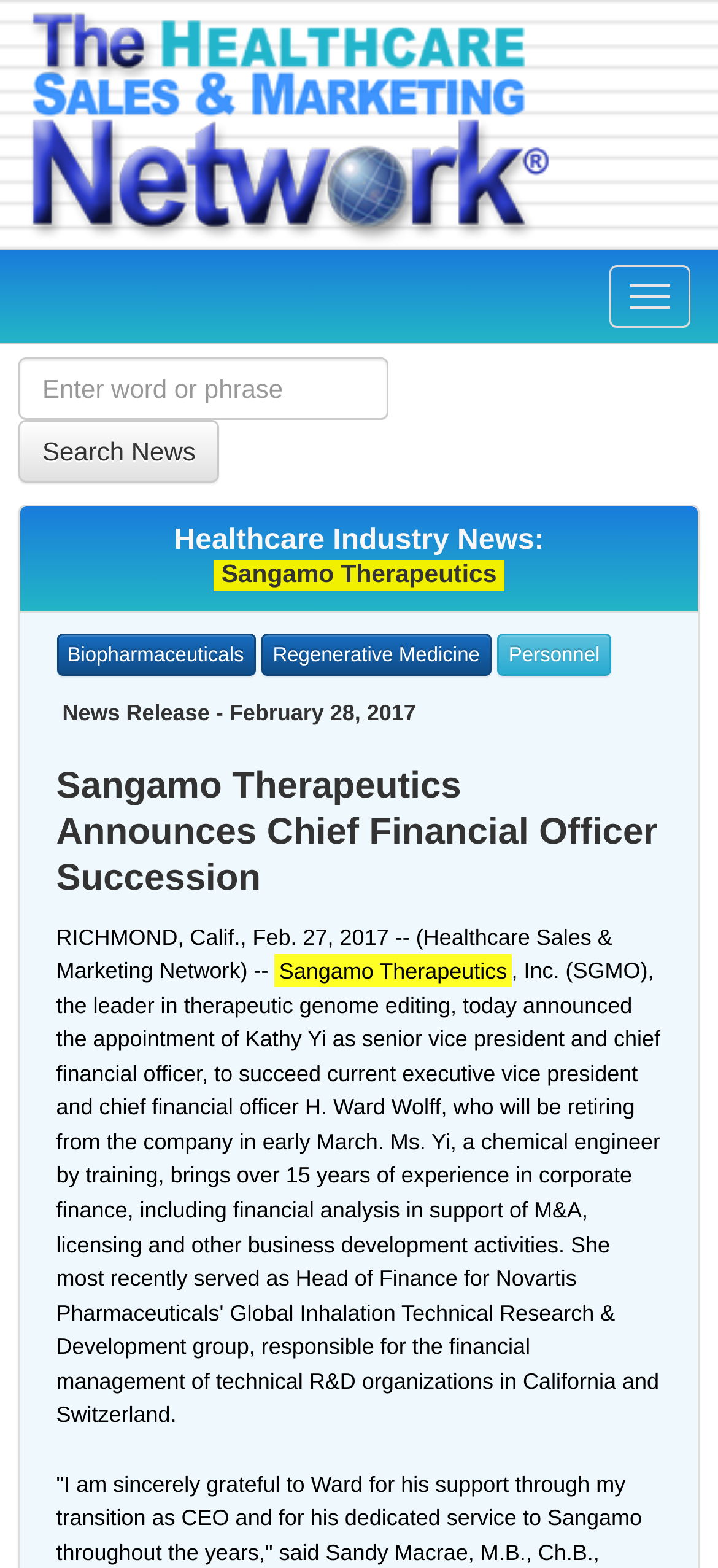What is the purpose of the textbox?
Using the image provided, answer with just one word or phrase.

Enter word or phrase